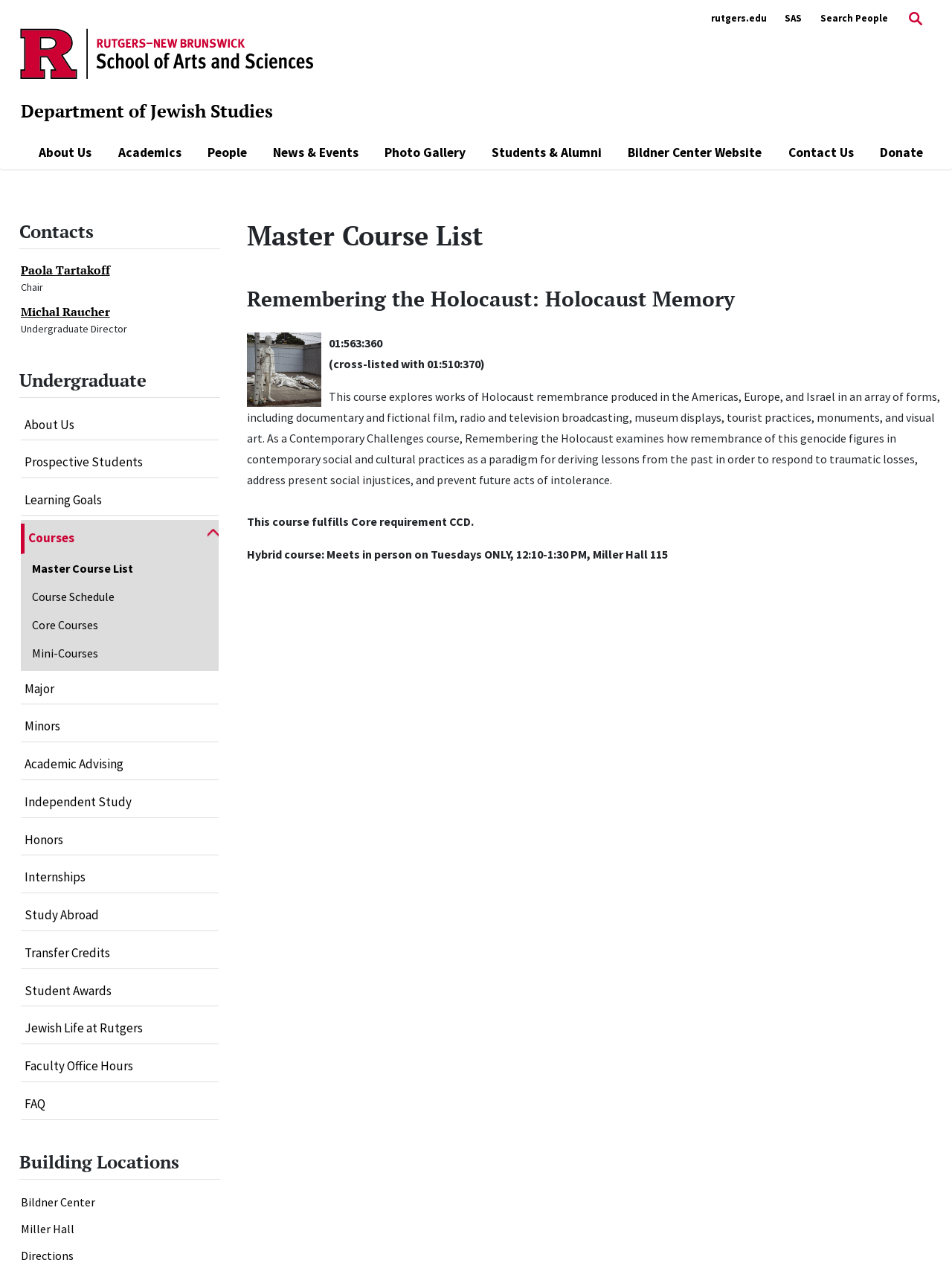Please locate the clickable area by providing the bounding box coordinates to follow this instruction: "View the archive index".

None